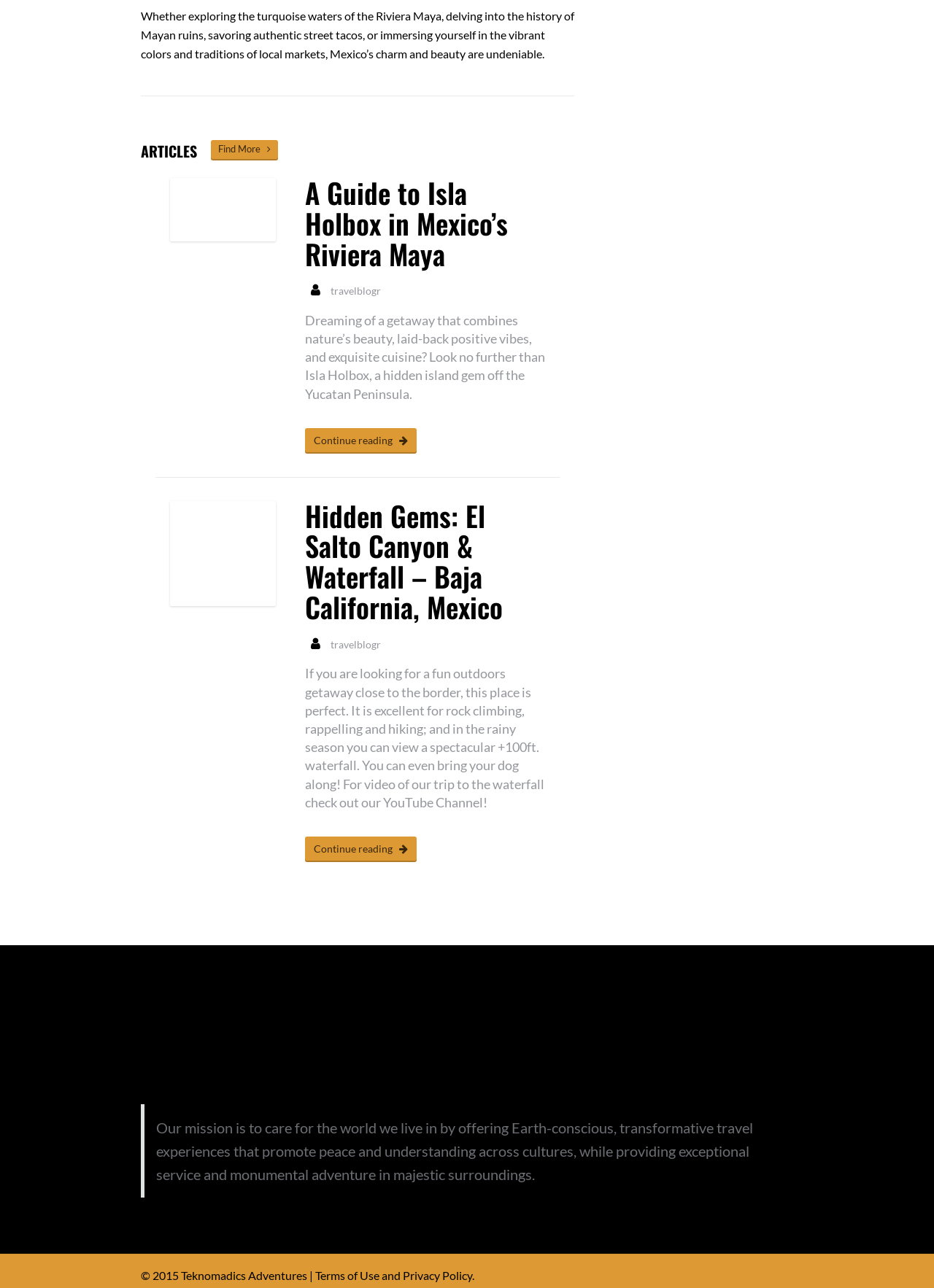What is the purpose of the website?
Using the information from the image, provide a comprehensive answer to the question.

I found a blockquote element [231] with a text that mentions the mission of the website, which is 'to care for the world we live in by offering Earth-conscious, transformative travel experiences...'. This suggests that the purpose of the website is to offer Earth-conscious travel experiences.